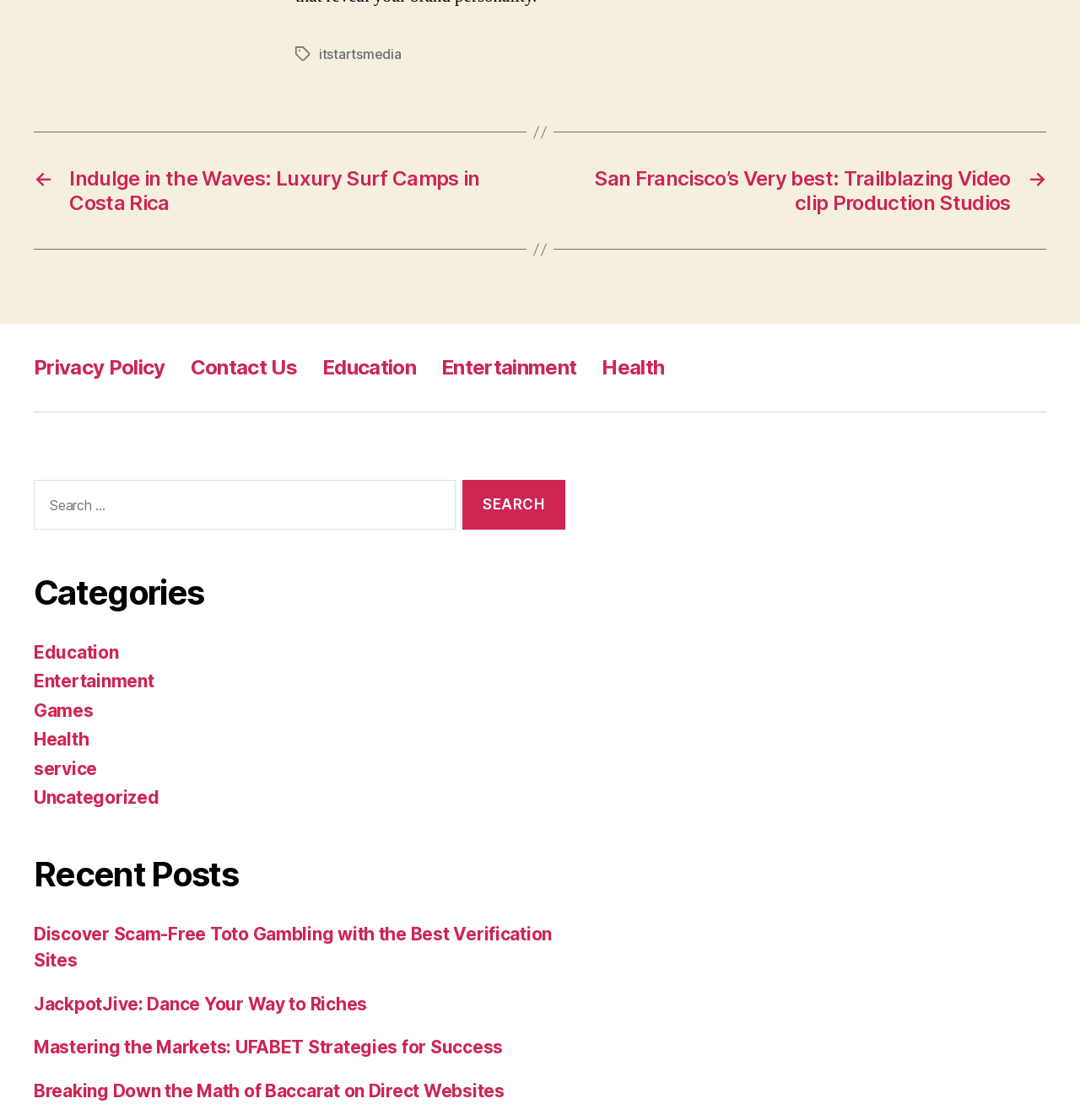Identify the bounding box coordinates of the section to be clicked to complete the task described by the following instruction: "Read the 'Discover Scam-Free Toto Gambling with the Best Verification Sites' post". The coordinates should be four float numbers between 0 and 1, formatted as [left, top, right, bottom].

[0.031, 0.825, 0.511, 0.867]